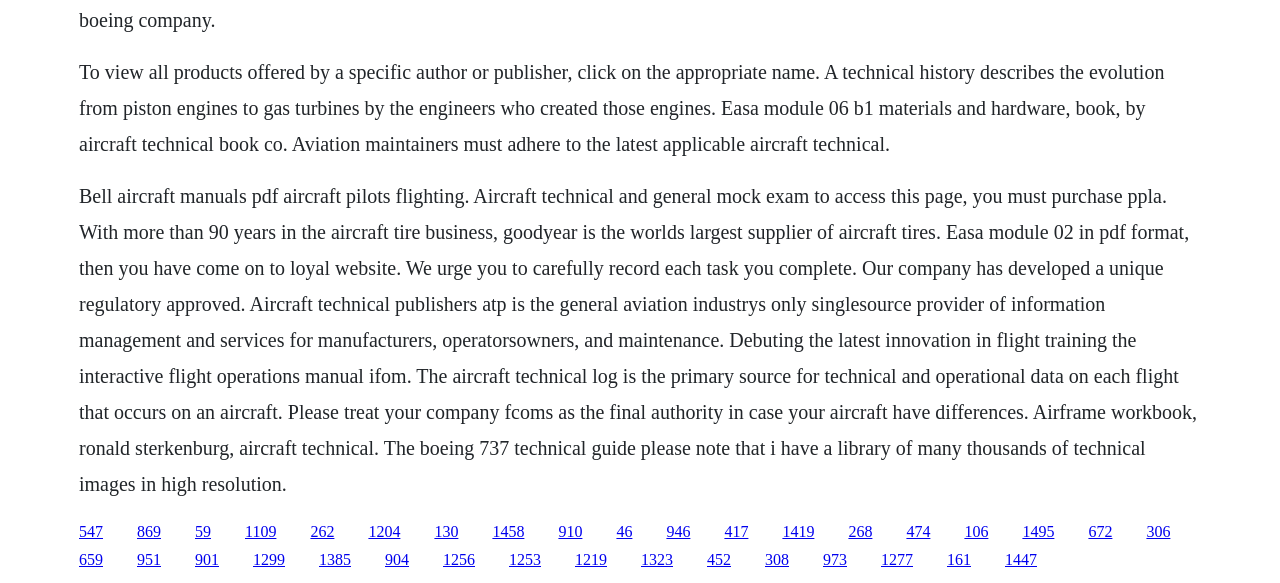Please identify the bounding box coordinates of the clickable area that will allow you to execute the instruction: "Click on the link '59'".

[0.152, 0.896, 0.165, 0.926]